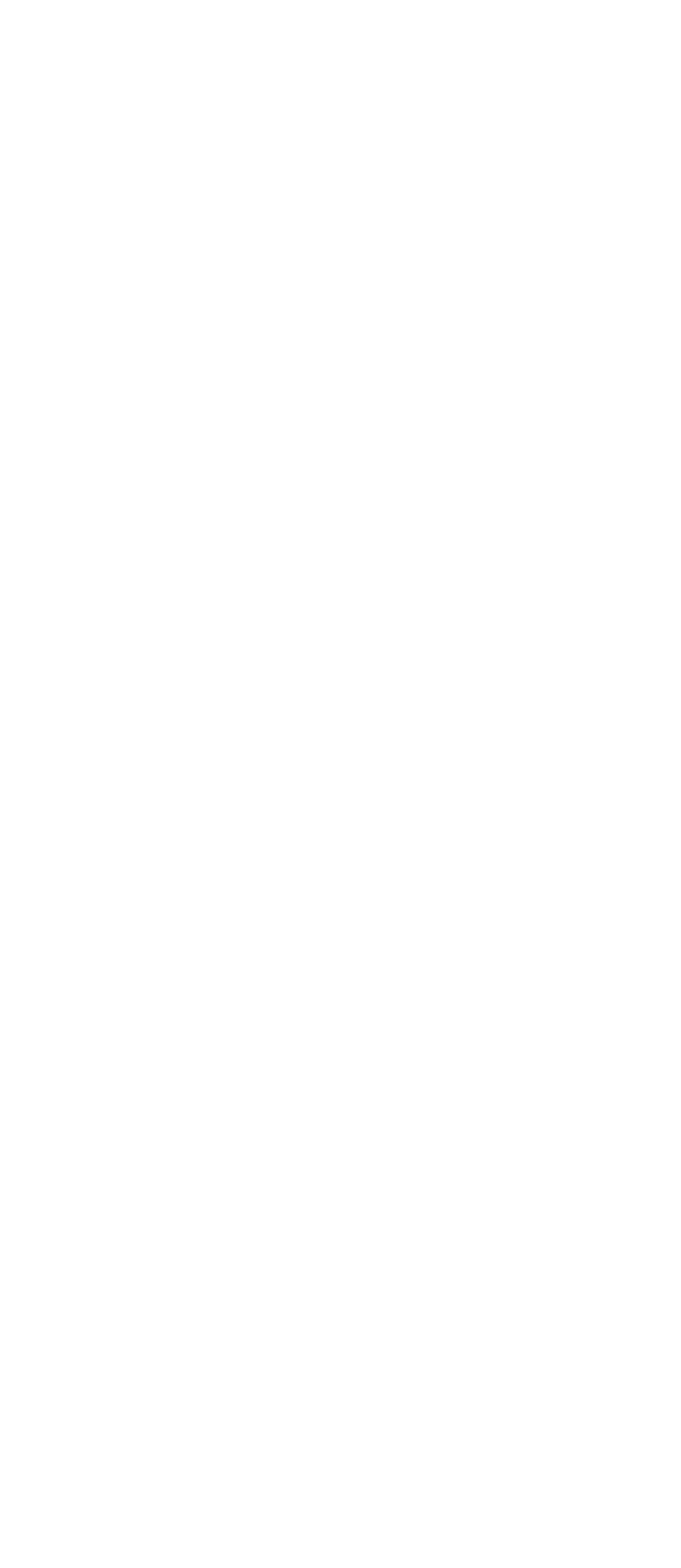Identify the bounding box coordinates of the region I need to click to complete this instruction: "Print this story".

[0.449, 0.106, 0.531, 0.141]